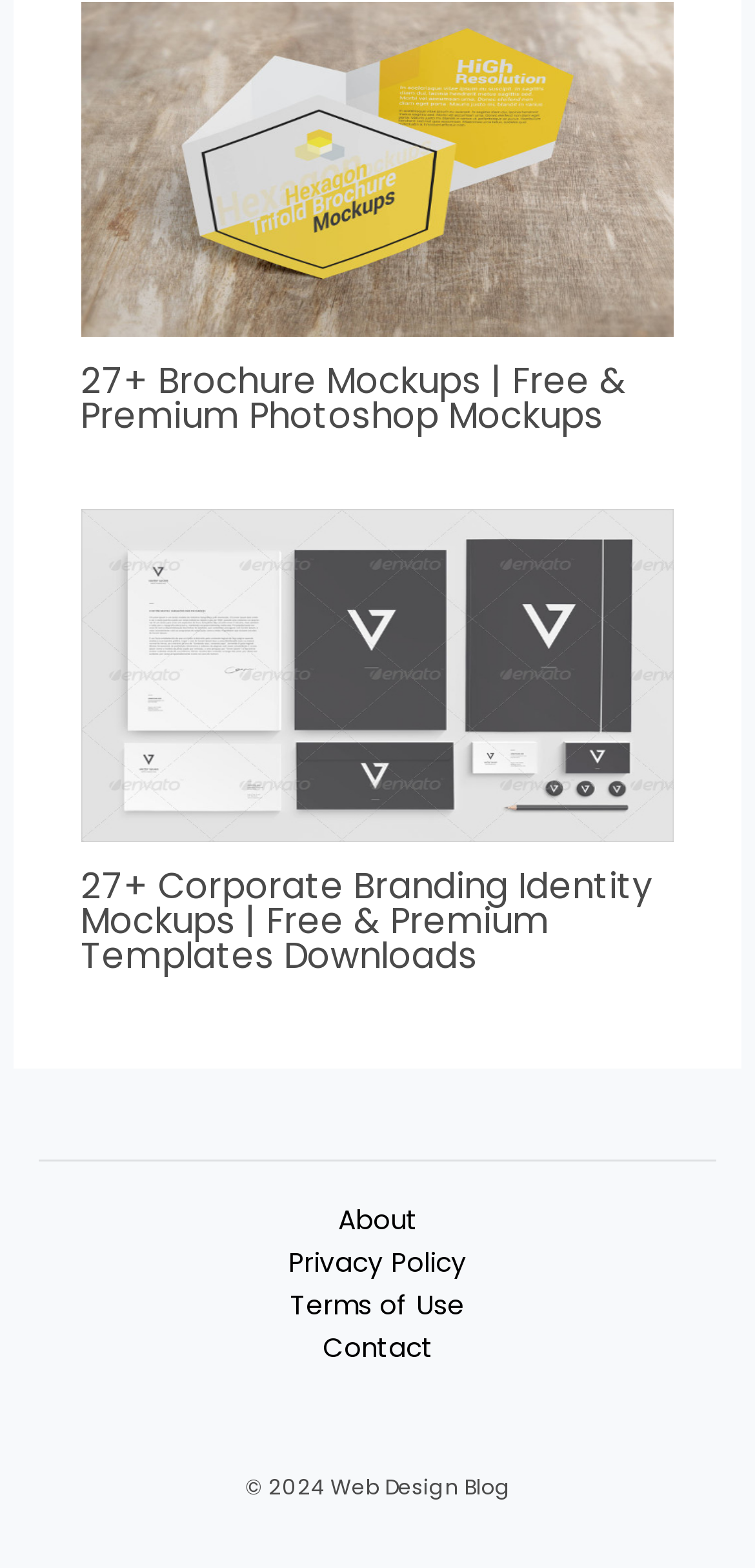What is the topic of the first article?
Look at the screenshot and respond with a single word or phrase.

Brochure Mockups